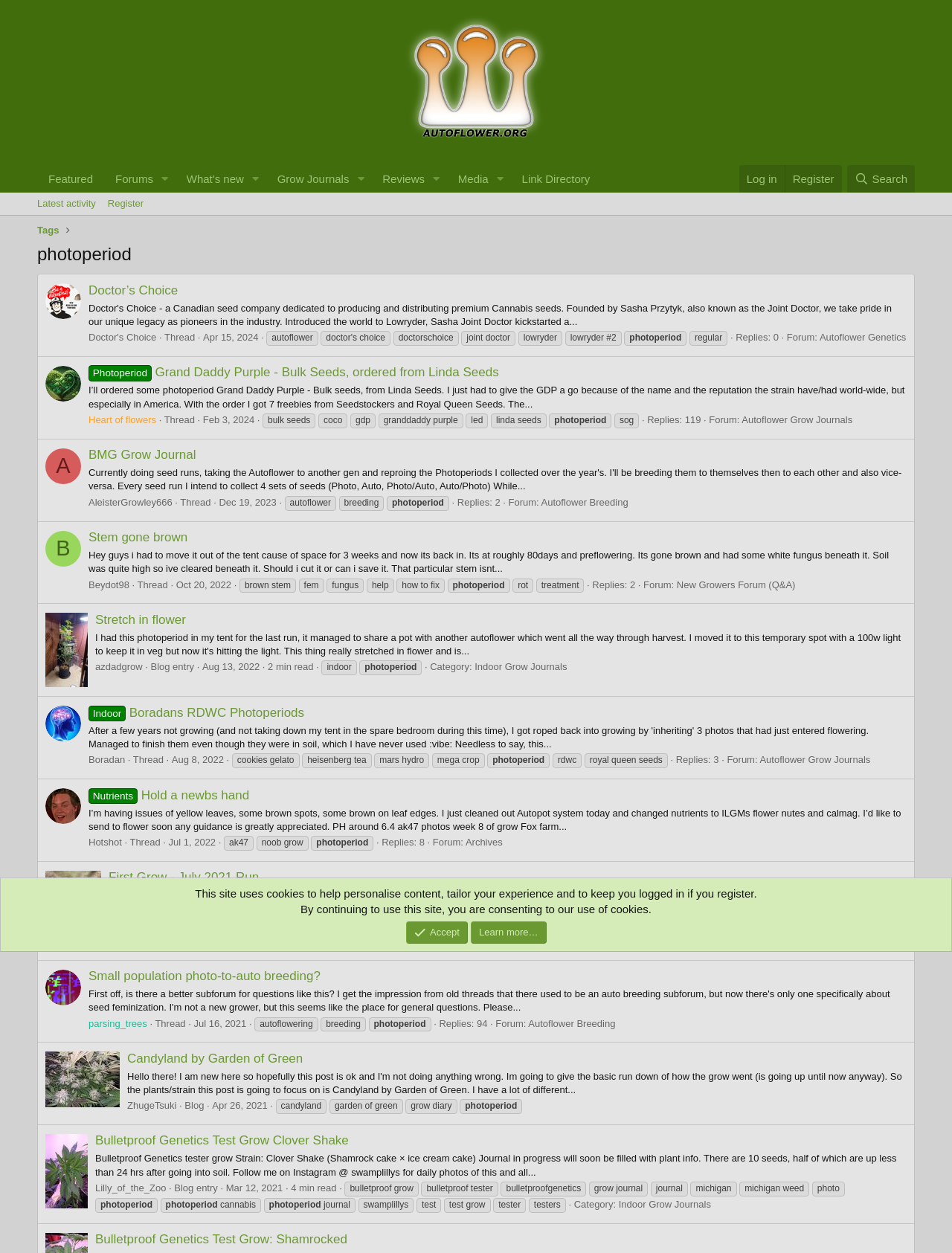Identify the bounding box for the described UI element. Provide the coordinates in (top-left x, top-left y, bottom-right x, bottom-right y) format with values ranging from 0 to 1: parsing_trees

[0.093, 0.812, 0.155, 0.821]